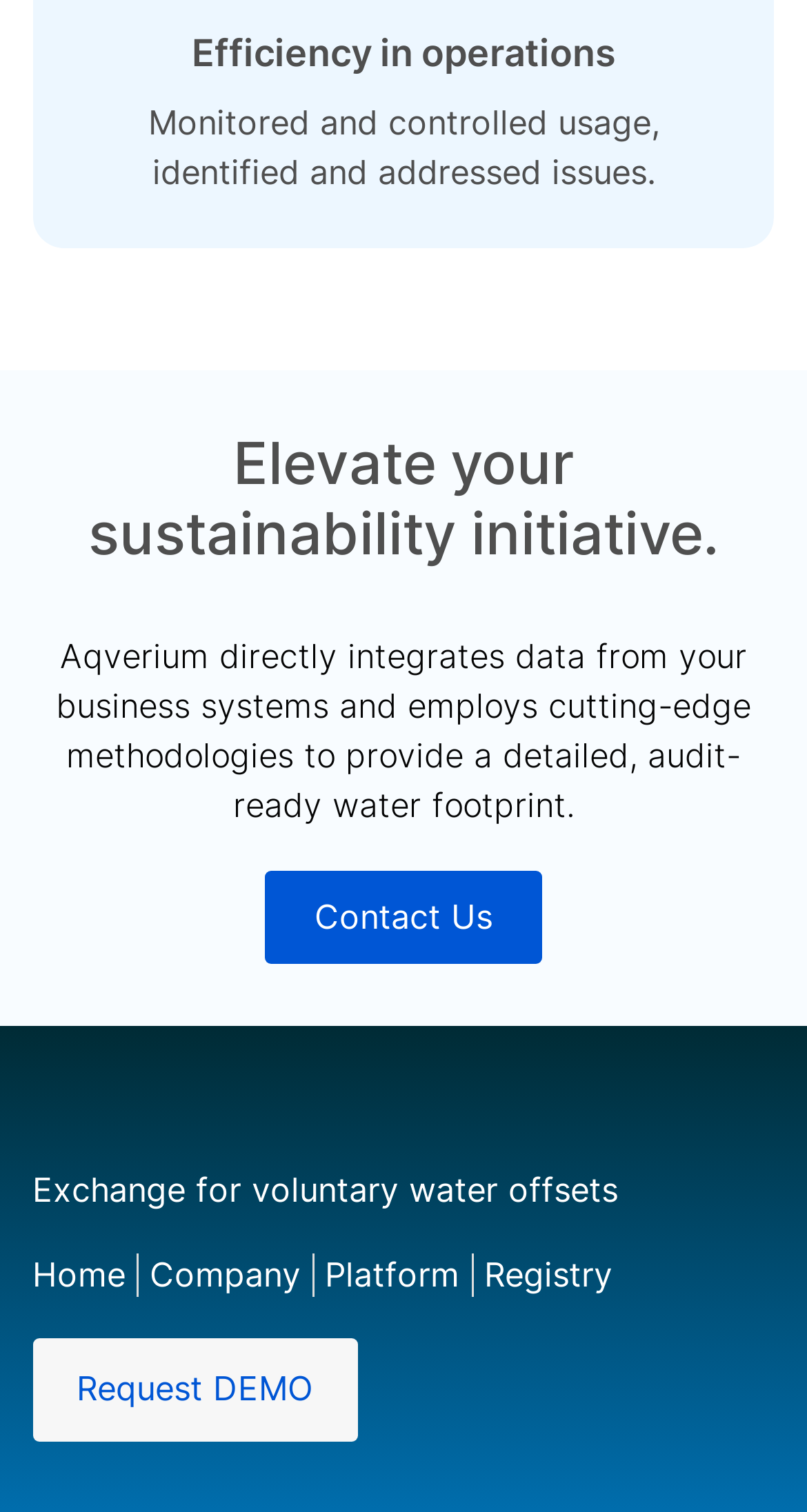Answer the following inquiry with a single word or phrase:
What is the main focus of the webpage?

Sustainability initiative